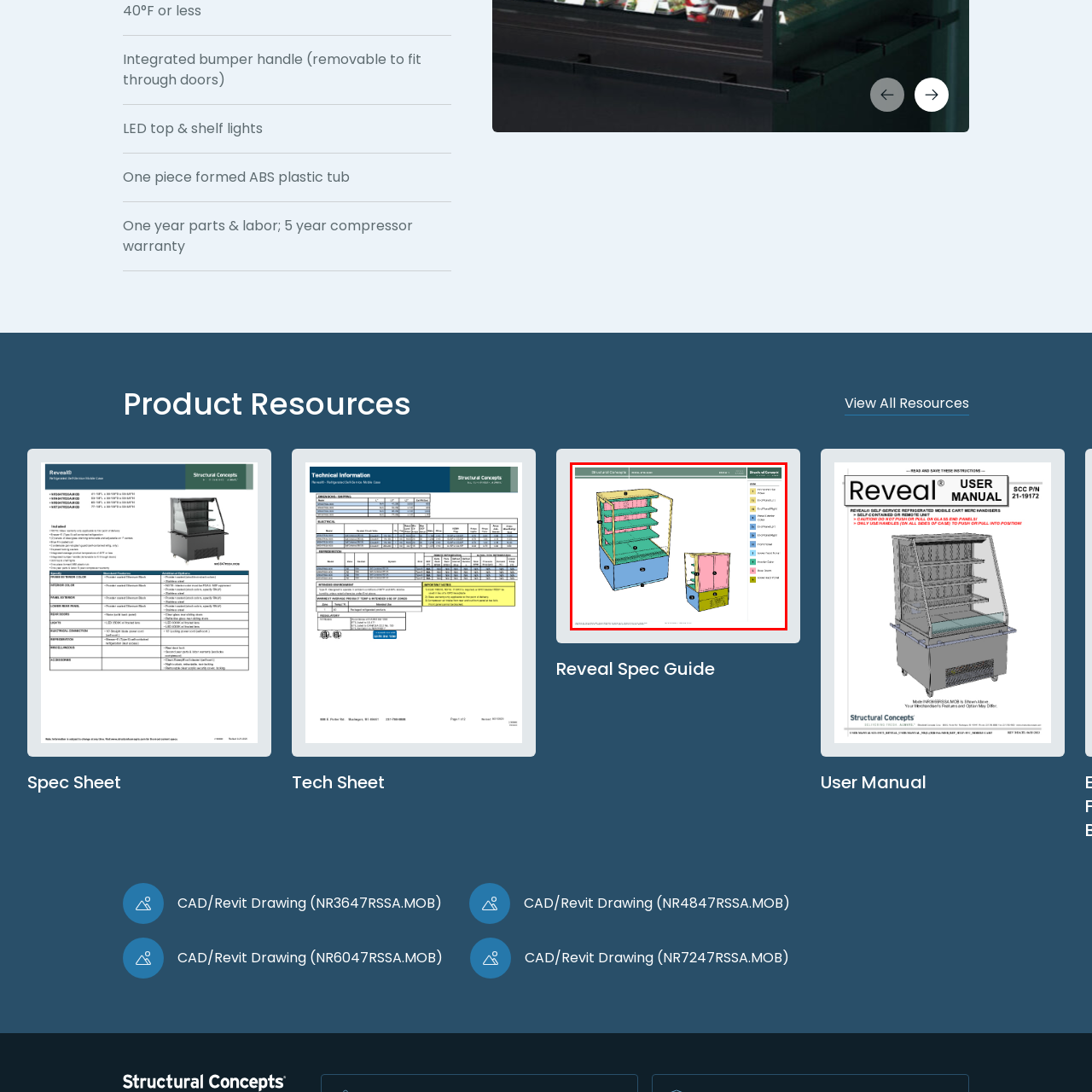Focus on the picture inside the red-framed area and provide a one-word or short phrase response to the following question:
How many perspectives of the cart are shown in the image?

Two